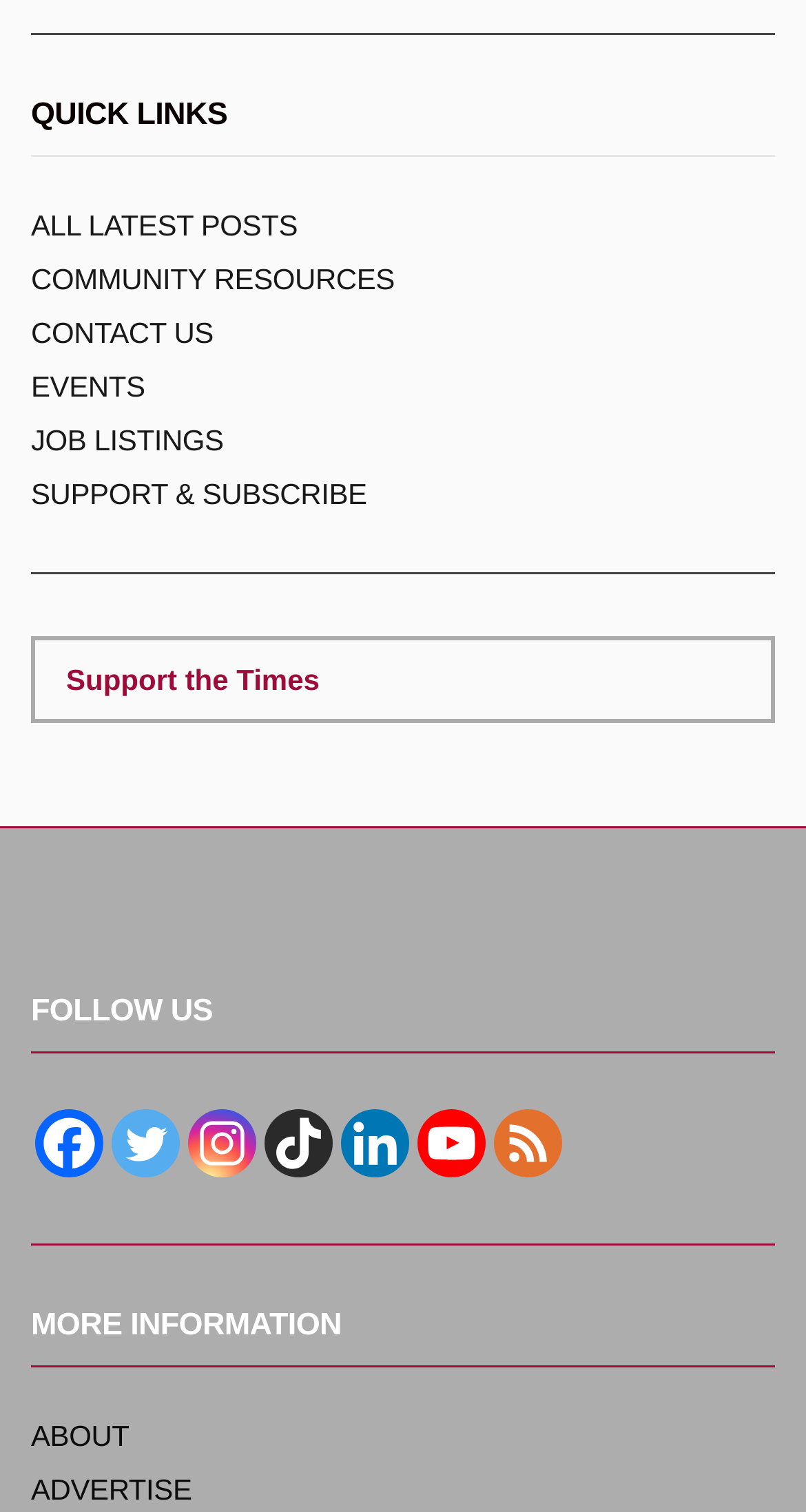Find the bounding box coordinates of the element you need to click on to perform this action: 'View all latest posts'. The coordinates should be represented by four float values between 0 and 1, in the format [left, top, right, bottom].

[0.038, 0.138, 0.962, 0.16]